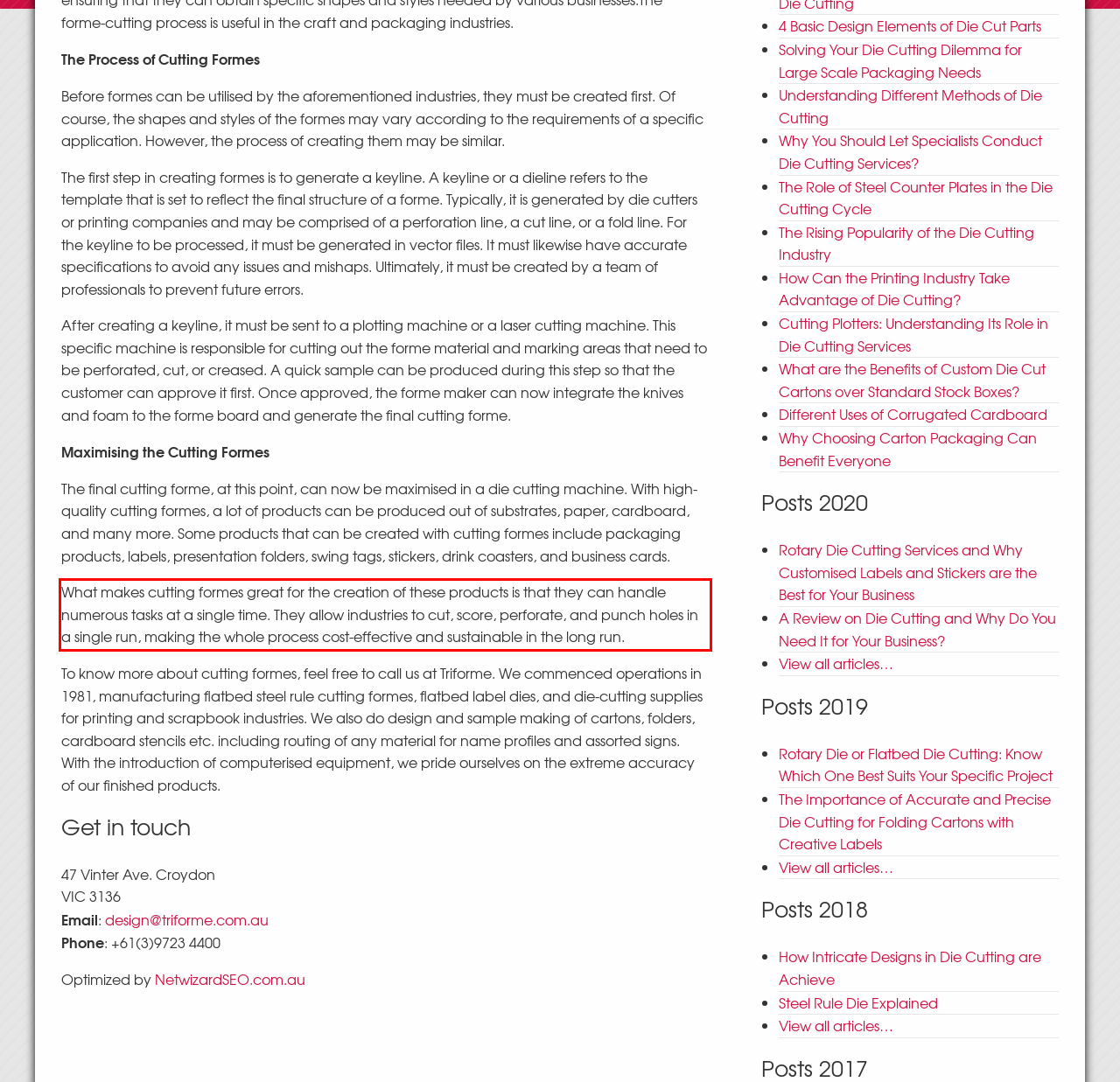Please take the screenshot of the webpage, find the red bounding box, and generate the text content that is within this red bounding box.

What makes cutting formes great for the creation of these products is that they can handle numerous tasks at a single time. They allow industries to cut, score, perforate, and punch holes in a single run, making the whole process cost-effective and sustainable in the long run.